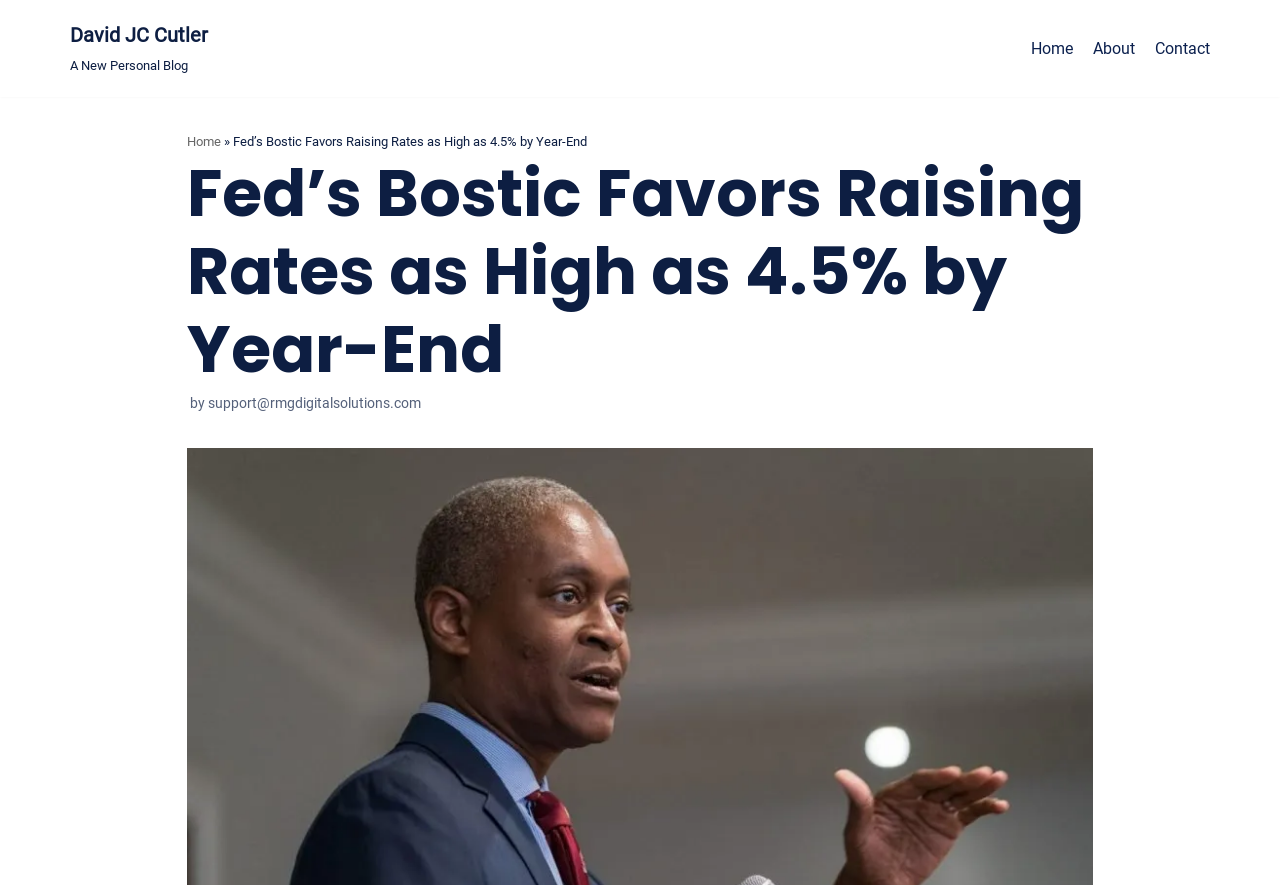Who is the author of the blog?
Using the visual information, reply with a single word or short phrase.

David JC Cutler